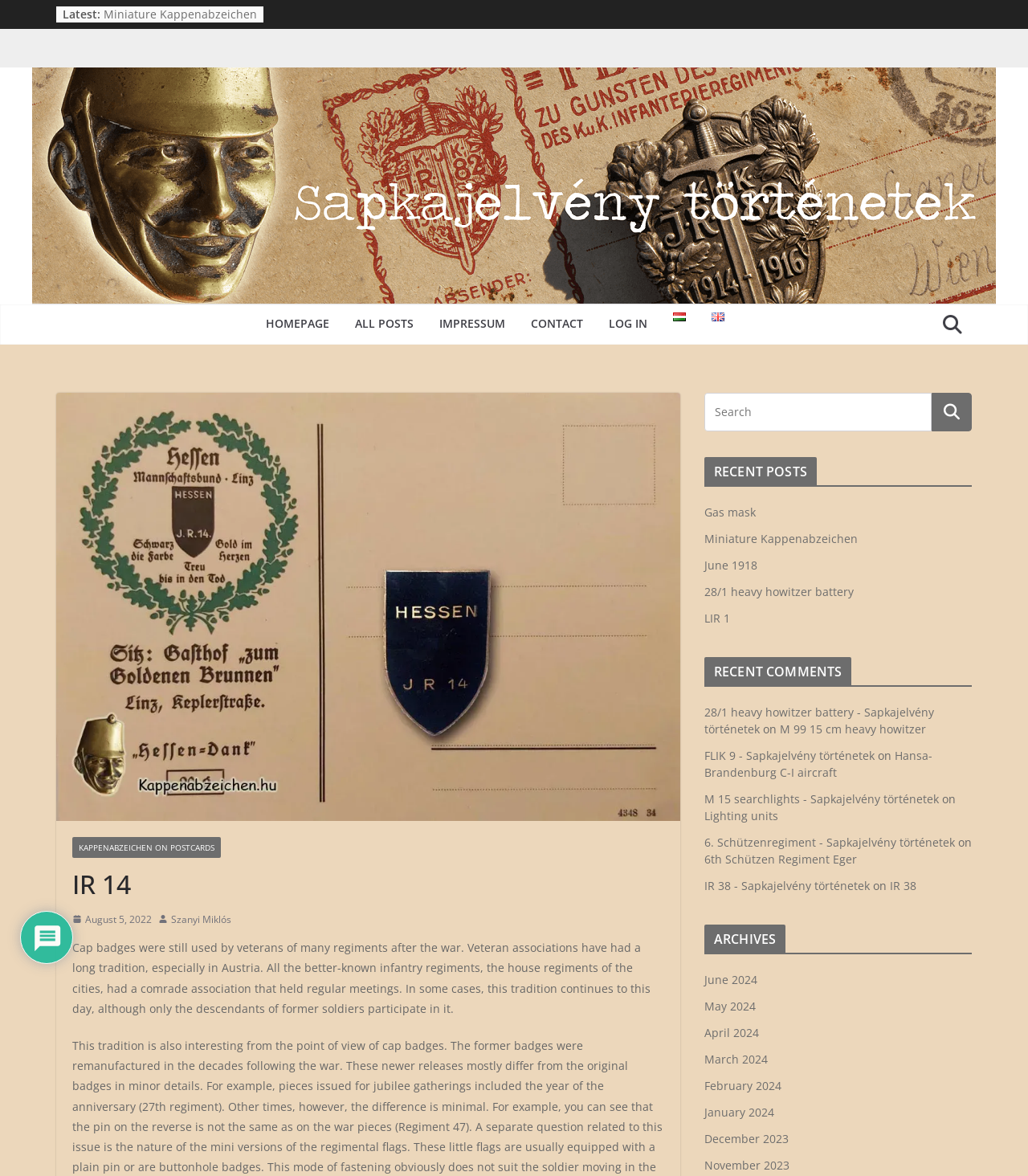Given the content of the image, can you provide a detailed answer to the question?
What is the category of the post 'Gas mask'?

I determined the answer by looking at the link with the bounding box coordinates [0.685, 0.429, 0.735, 0.442] which contains the text 'Gas mask', and it is located under the heading 'RECENT POSTS'.